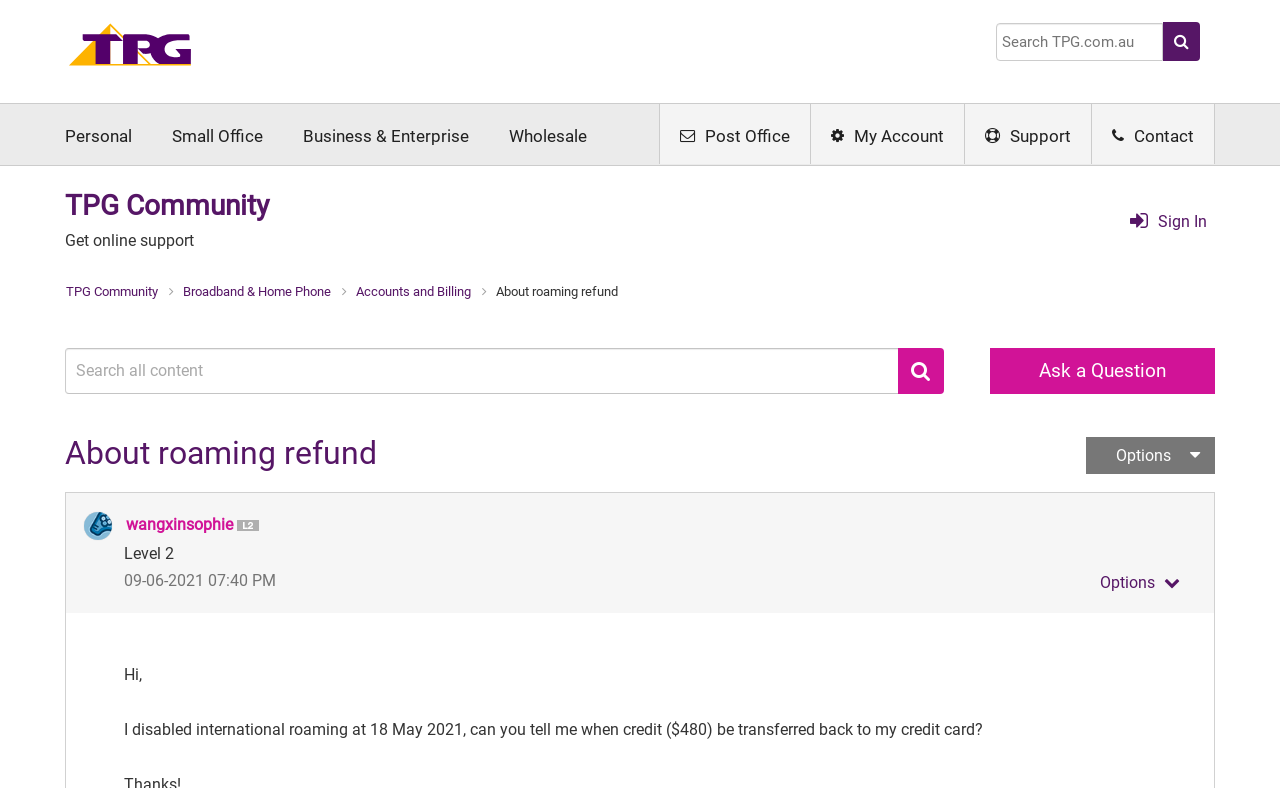Using the provided element description, identify the bounding box coordinates as (top-left x, top-left y, bottom-right x, bottom-right y). Ensure all values are between 0 and 1. Description: Small Office

[0.134, 0.132, 0.205, 0.211]